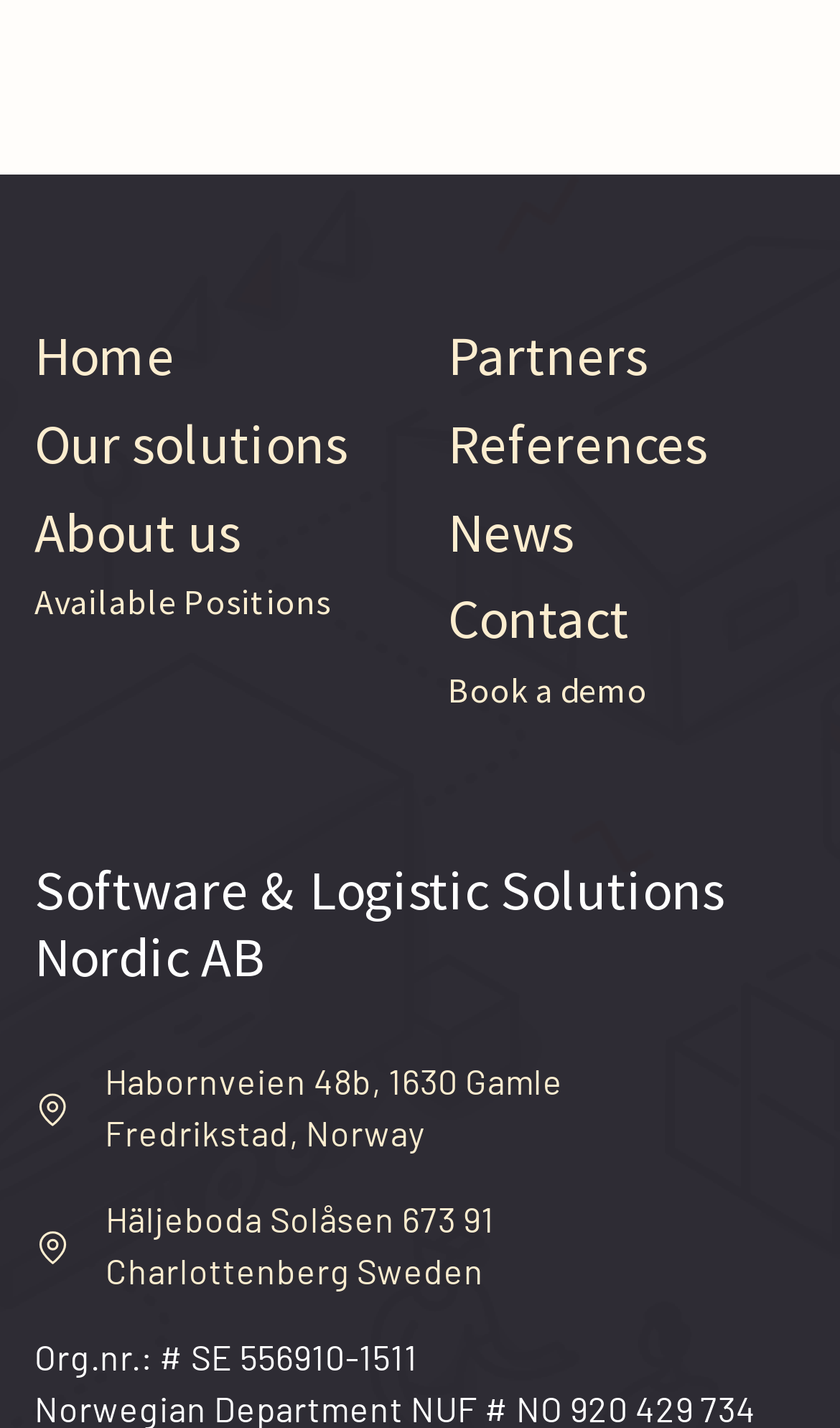Please find the bounding box coordinates of the section that needs to be clicked to achieve this instruction: "Check Available Positions".

[0.041, 0.407, 0.395, 0.437]